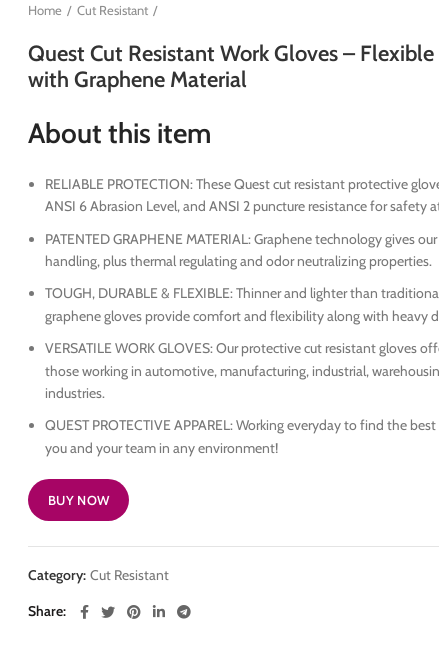What is the primary purpose of the gloves?
Please use the image to provide a one-word or short phrase answer.

Protection